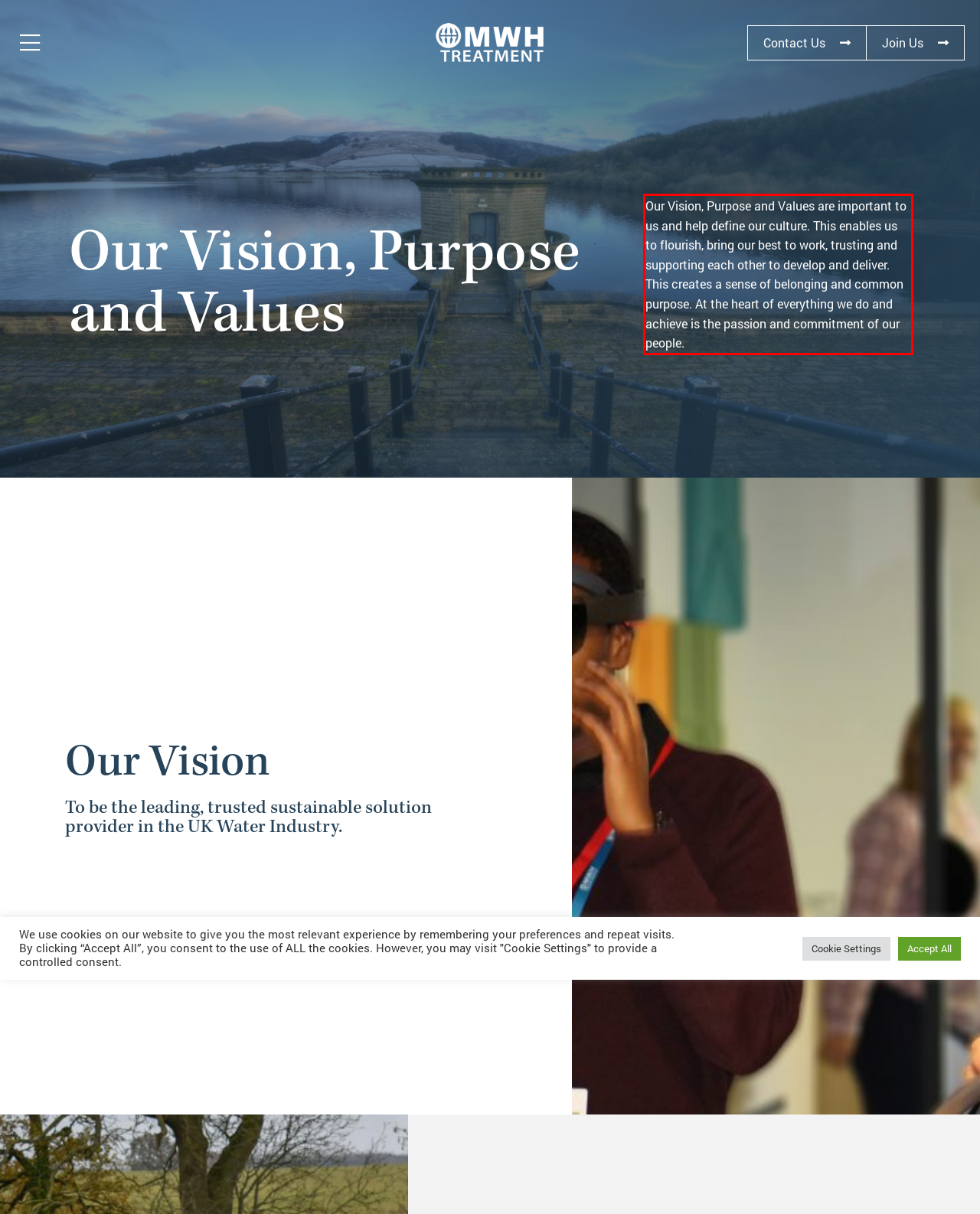Please perform OCR on the text within the red rectangle in the webpage screenshot and return the text content.

Our Vision, Purpose and Values are important to us and help define our culture. This enables us to flourish, bring our best to work, trusting and supporting each other to develop and deliver. This creates a sense of belonging and common purpose. At the heart of everything we do and achieve is the passion and commitment of our people.